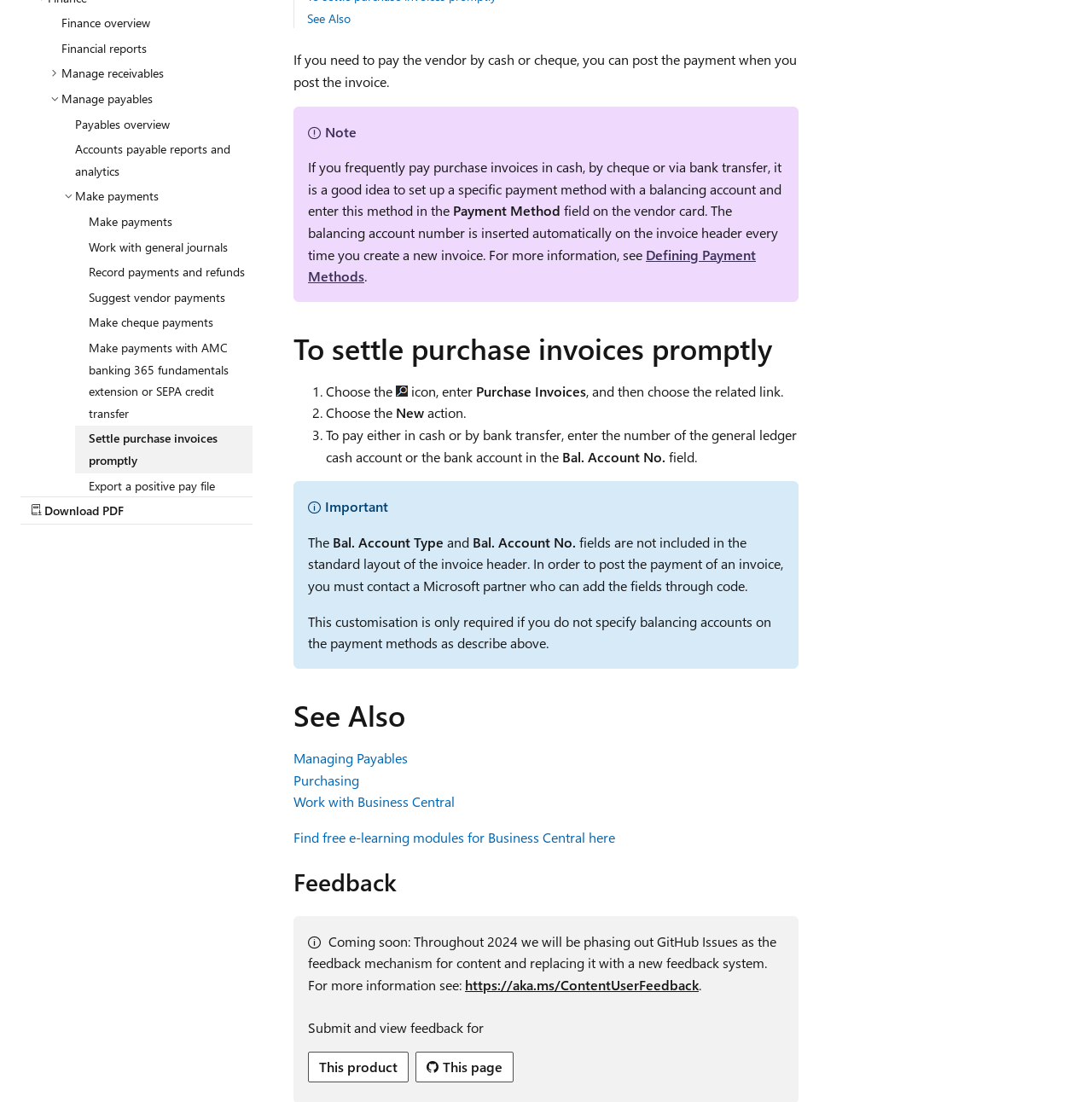Please provide the bounding box coordinates in the format (top-left x, top-left y, bottom-right x, bottom-right y). Remember, all values are floating point numbers between 0 and 1. What is the bounding box coordinate of the region described as: Defining Payment Methods

[0.282, 0.223, 0.692, 0.259]